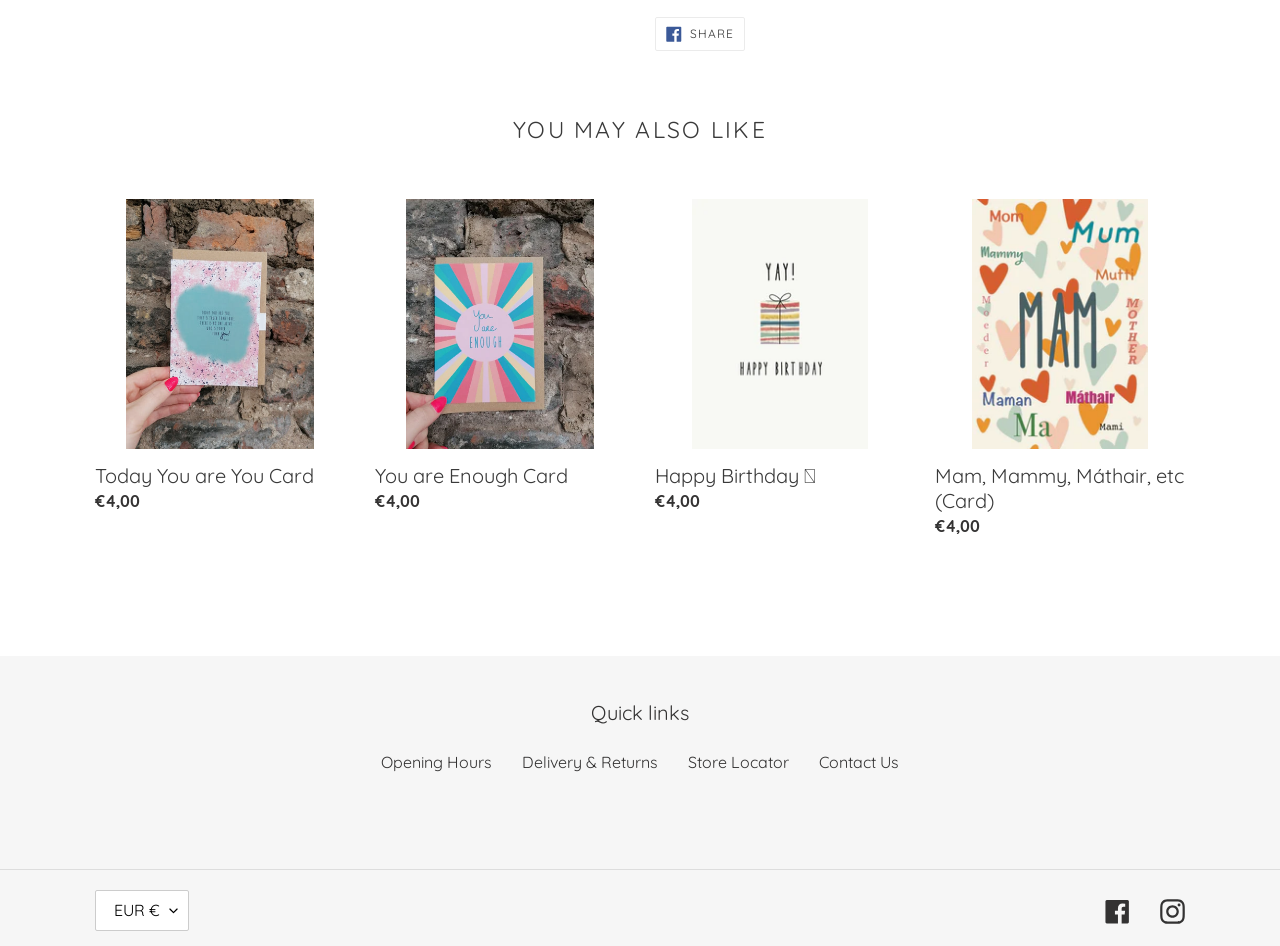Respond to the question below with a concise word or phrase:
What currency is currently selected?

EUR €